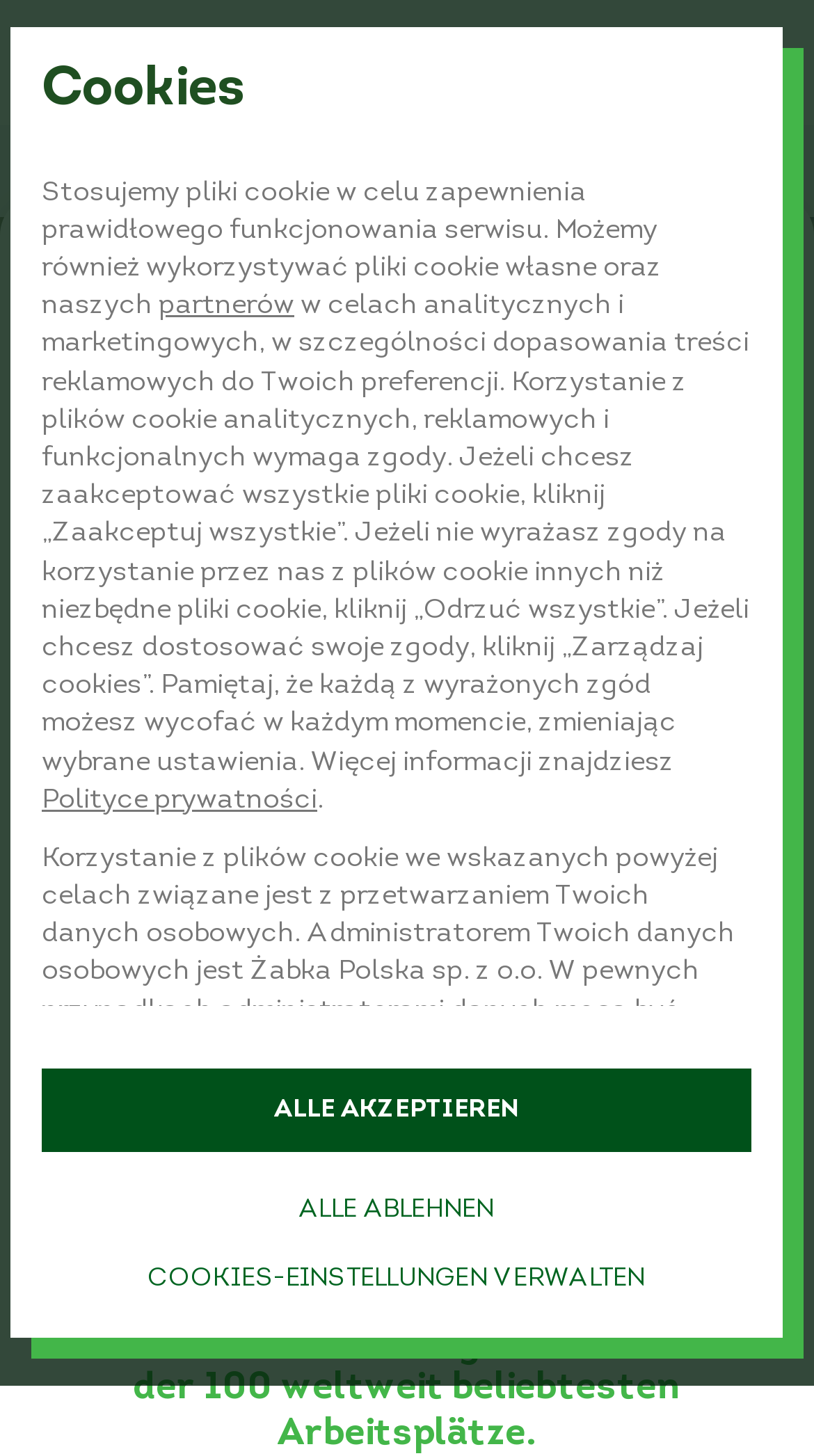What is the purpose of the cookies used by the website?
Answer the question with a detailed and thorough explanation.

The static text mentions that the website uses cookies for analytical and marketing purposes, specifically for tailoring advertisement content to user preferences.